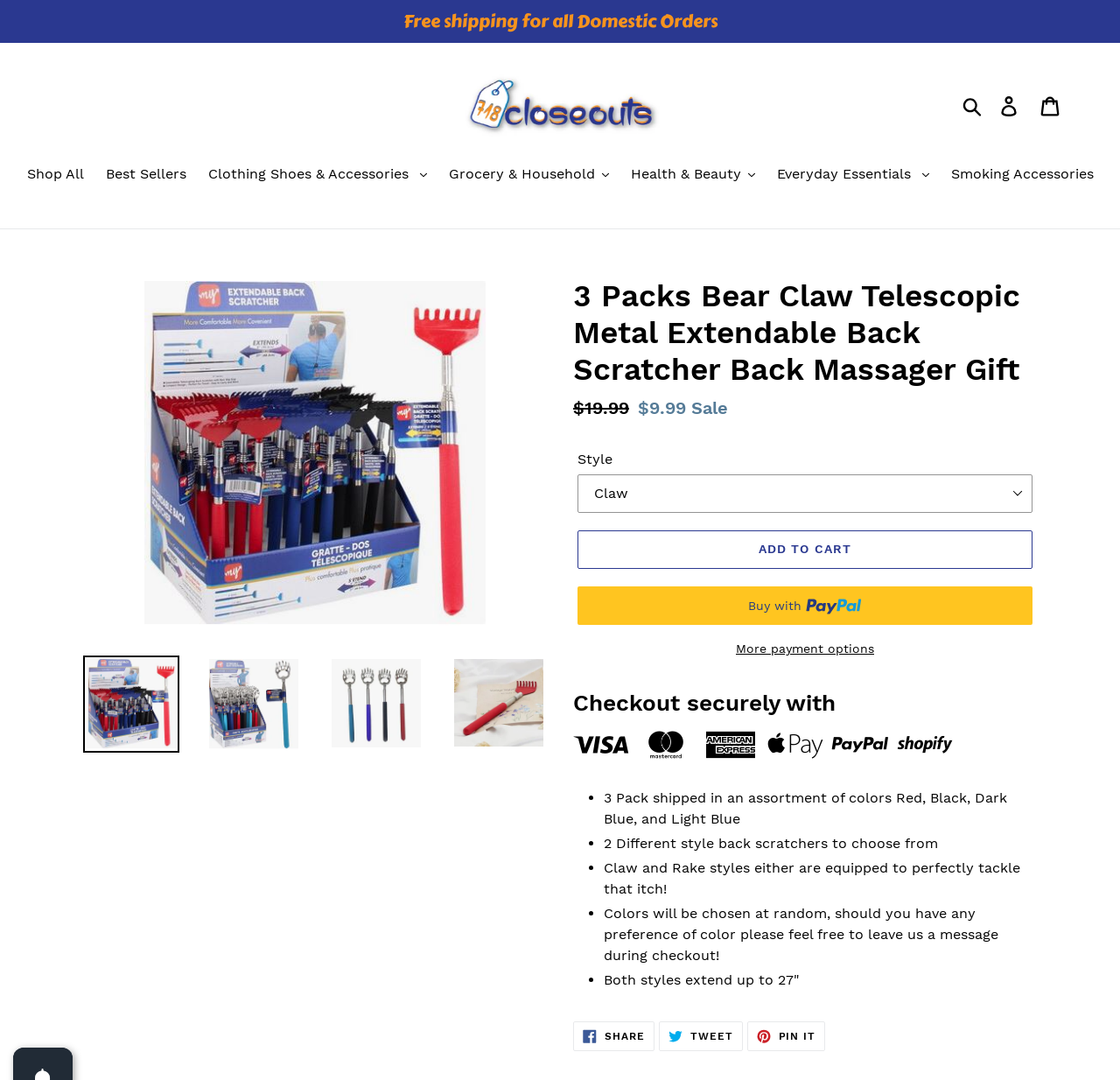Specify the bounding box coordinates of the element's region that should be clicked to achieve the following instruction: "Go to International Journal of Nursing, Midwife and Health Related Cases". The bounding box coordinates consist of four float numbers between 0 and 1, in the format [left, top, right, bottom].

None